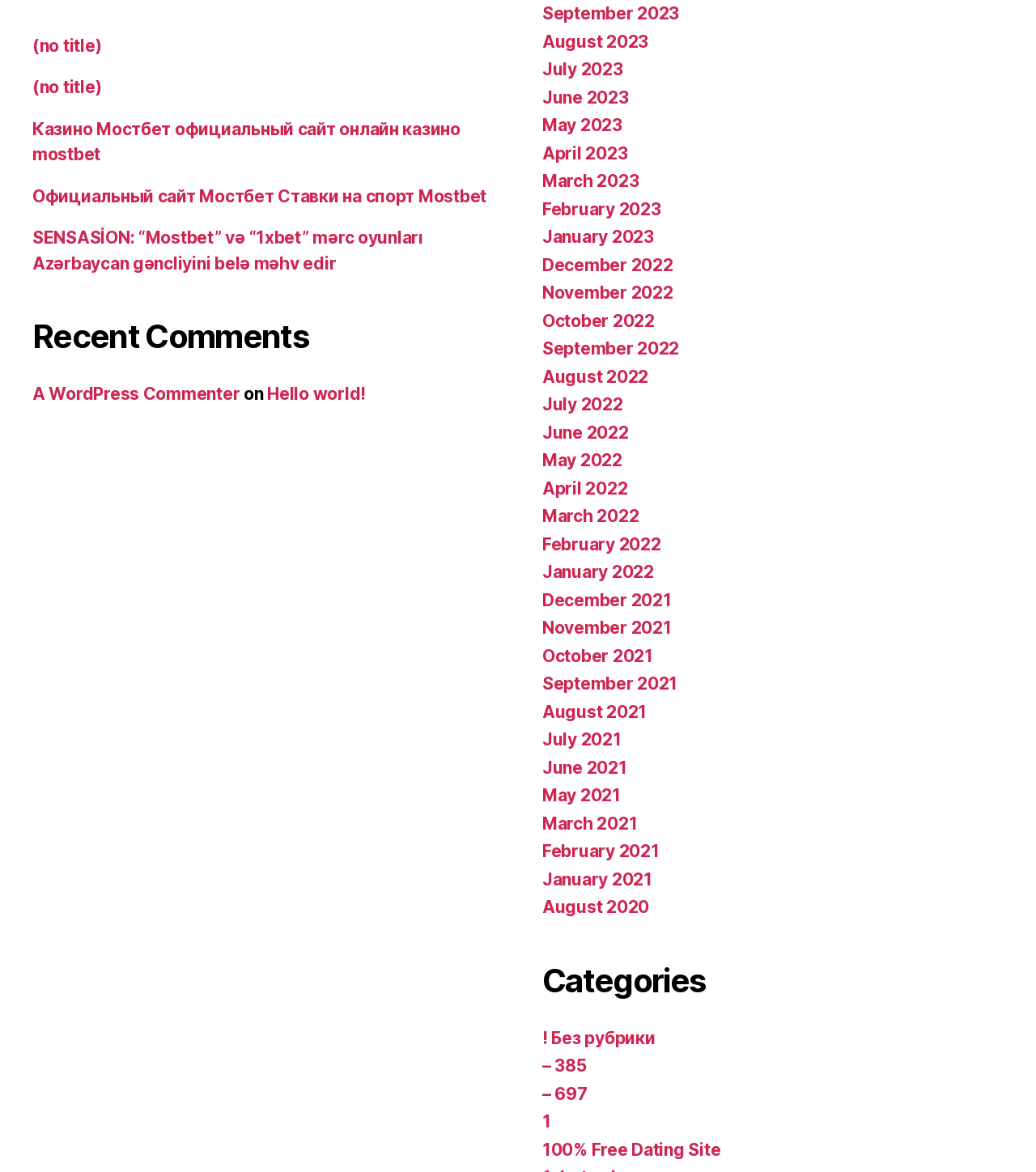What is the most recent month listed?
Using the image, answer in one word or phrase.

September 2023